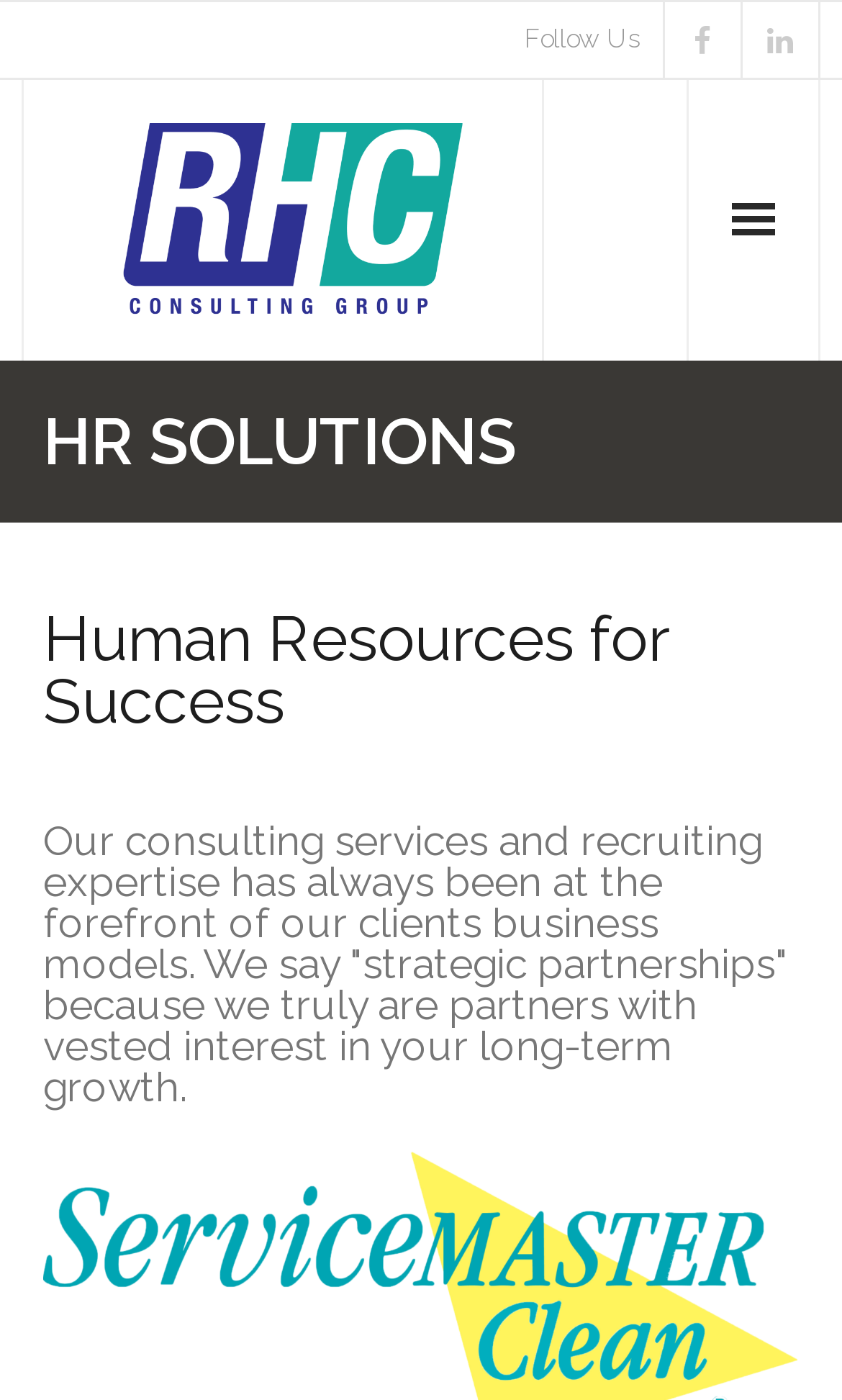Explain the webpage's design and content in an elaborate manner.

The webpage is about HR Solutions by RHC Consulting Group. At the top, there is a layout table with a "Follow Us" text and two social media links, one with a Facebook icon and the other with a LinkedIn icon, positioned side by side. 

Below this, there is a large image of the RHC Consulting Group logo, taking up most of the width of the page. 

Underneath the logo, there is a navigation menu with six links: "Home", "Services", "HR Solutions", "Compensation", "Employee Relations", "HR Audits", "Training & Workshops", and "Contact RHC". Each link is preceded by a bullet point. 

On the right side of the navigation menu, there is a heading "HR SOLUTIONS" in a larger font, followed by a subheading "Human Resources for Success". Below this, there is a paragraph of text describing the consulting services and recruiting expertise of RHC Consulting Group, emphasizing their strategic partnerships with clients.